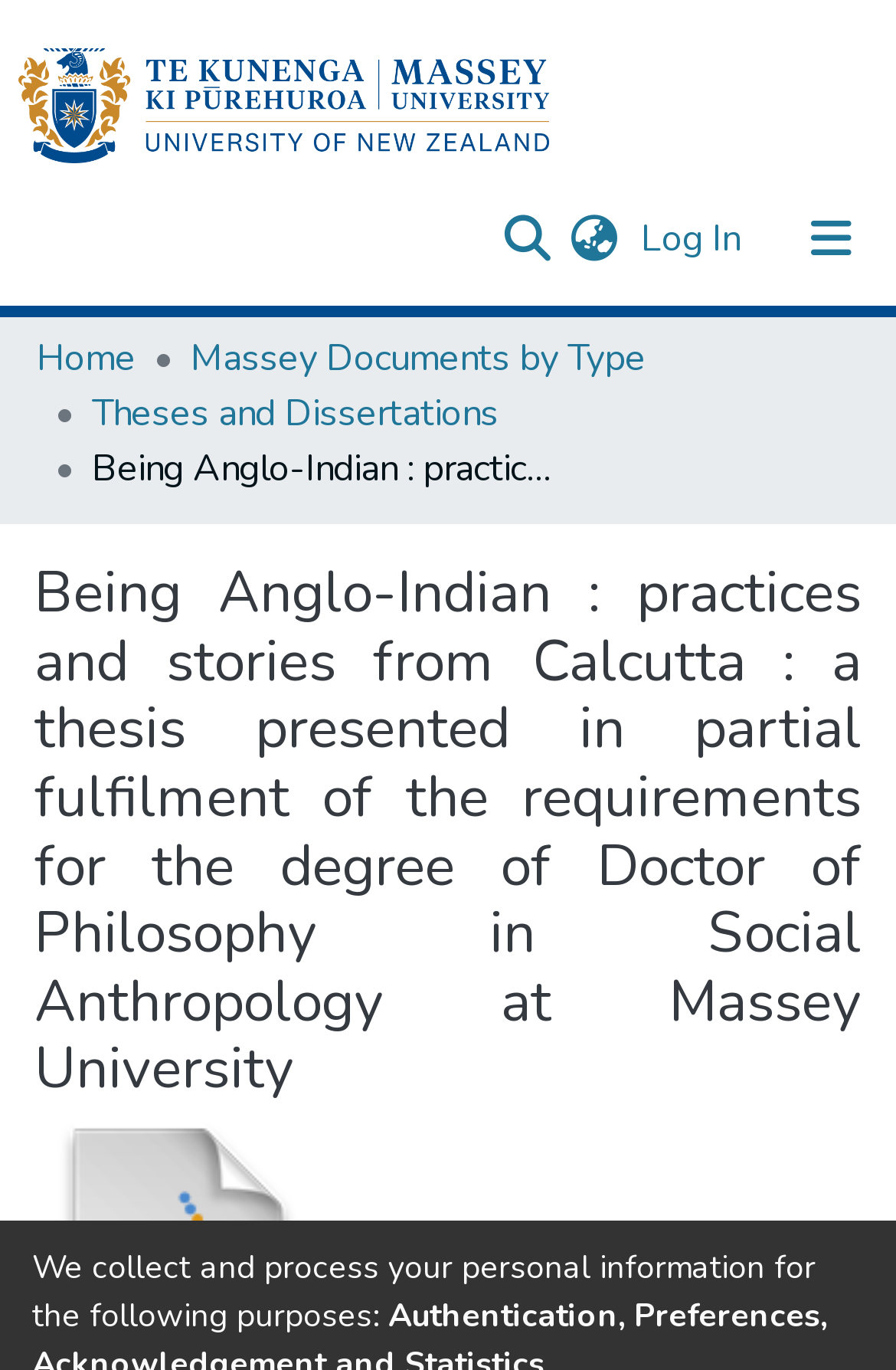What is the purpose of the search box?
By examining the image, provide a one-word or phrase answer.

To search